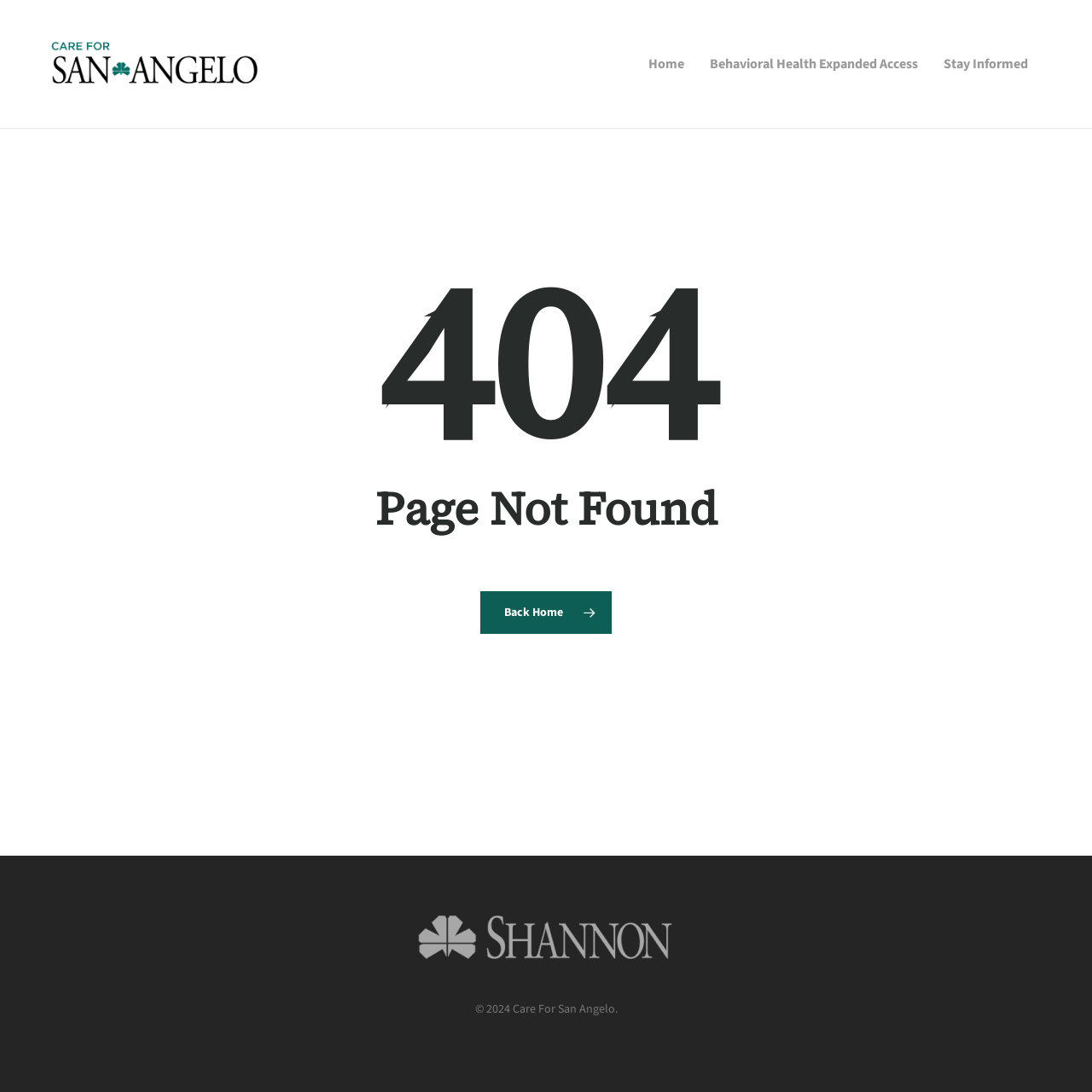What is the current page status?
Look at the webpage screenshot and answer the question with a detailed explanation.

I found this answer by looking at the heading '404' on the page, which indicates that the current page is not found.